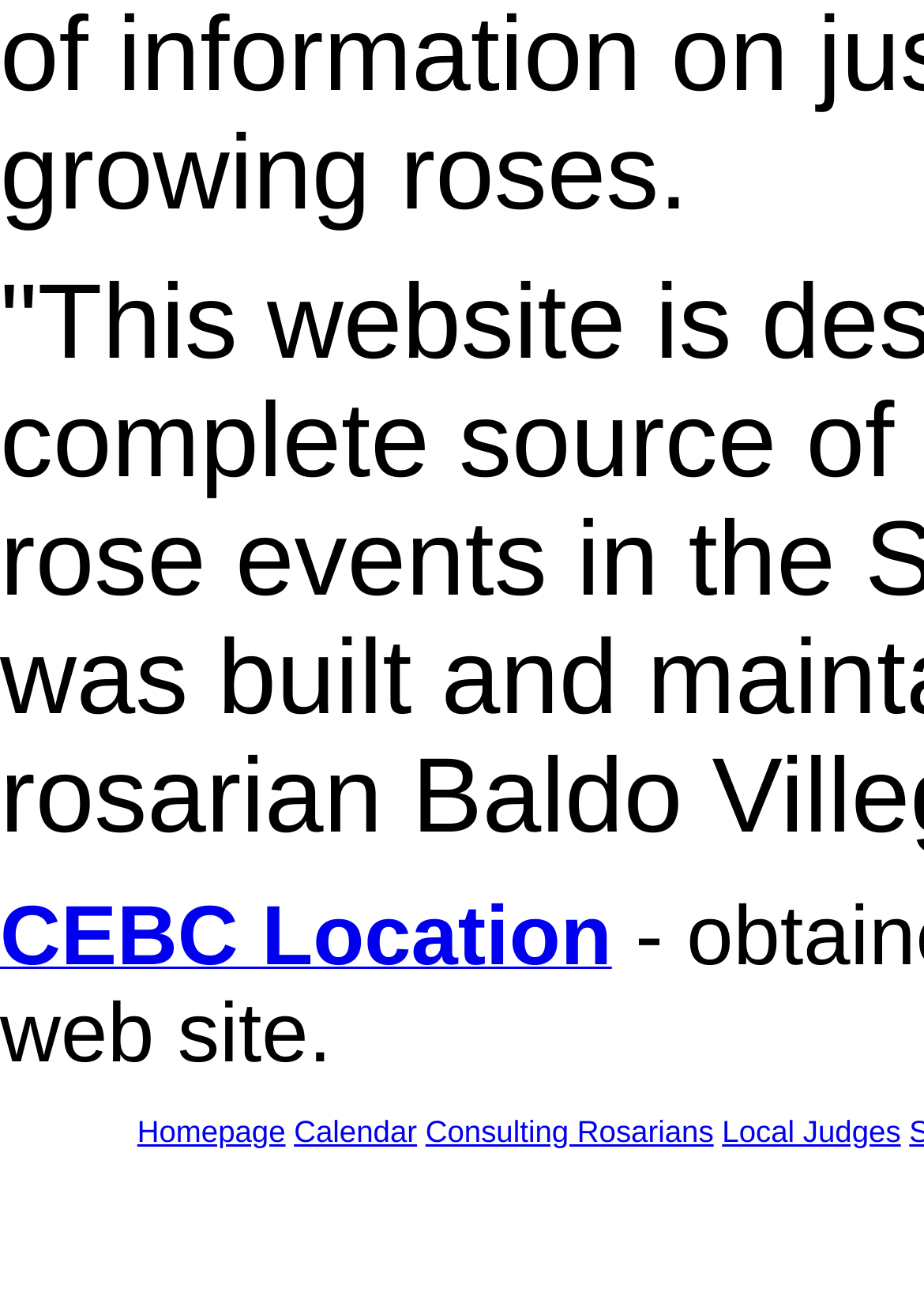Using the given description, provide the bounding box coordinates formatted as (top-left x, top-left y, bottom-right x, bottom-right y), with all values being floating point numbers between 0 and 1. Description: Calendar

[0.318, 0.854, 0.451, 0.881]